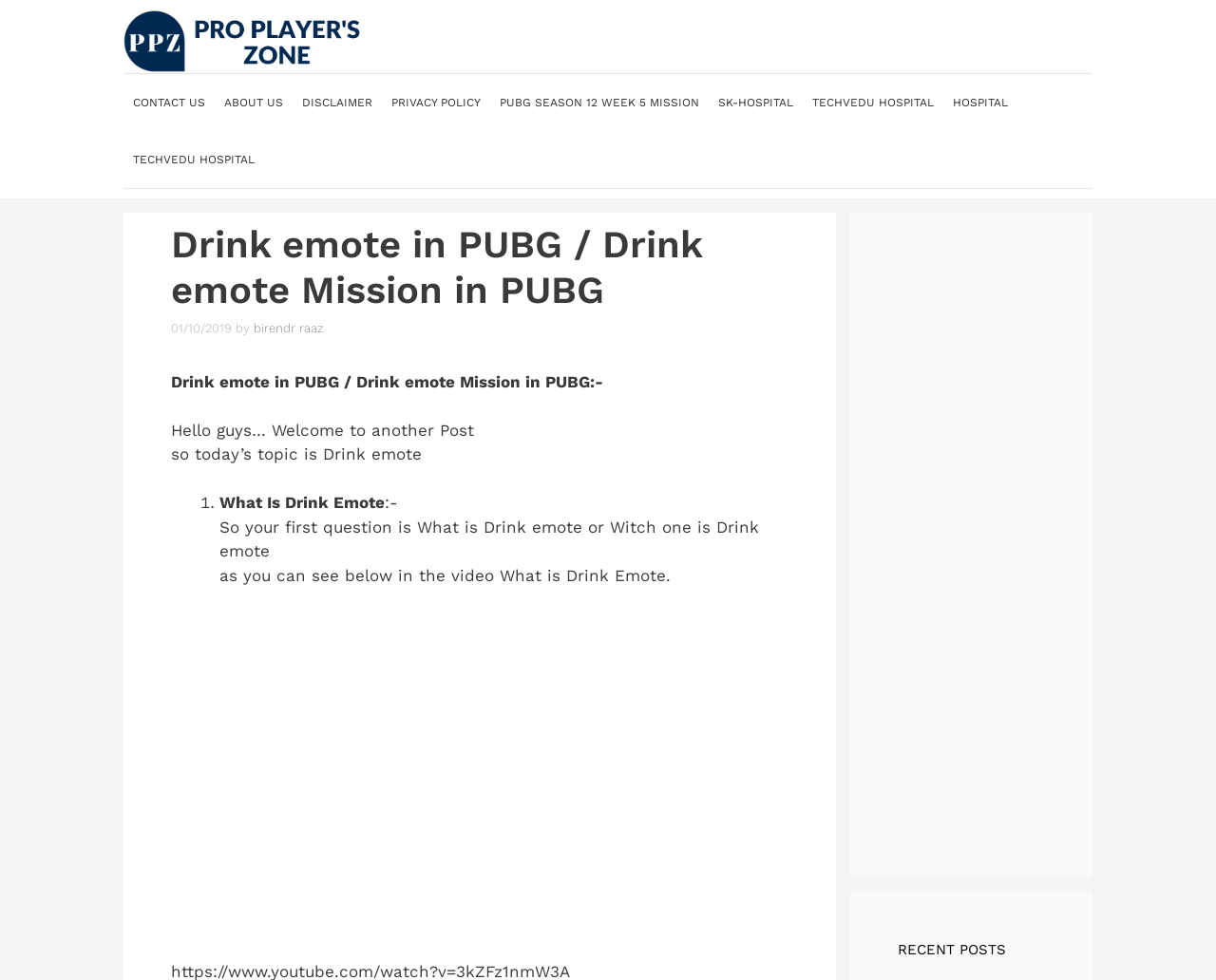Provide a brief response to the question using a single word or phrase: 
What is the topic of the current post?

Drink emote in PUBG